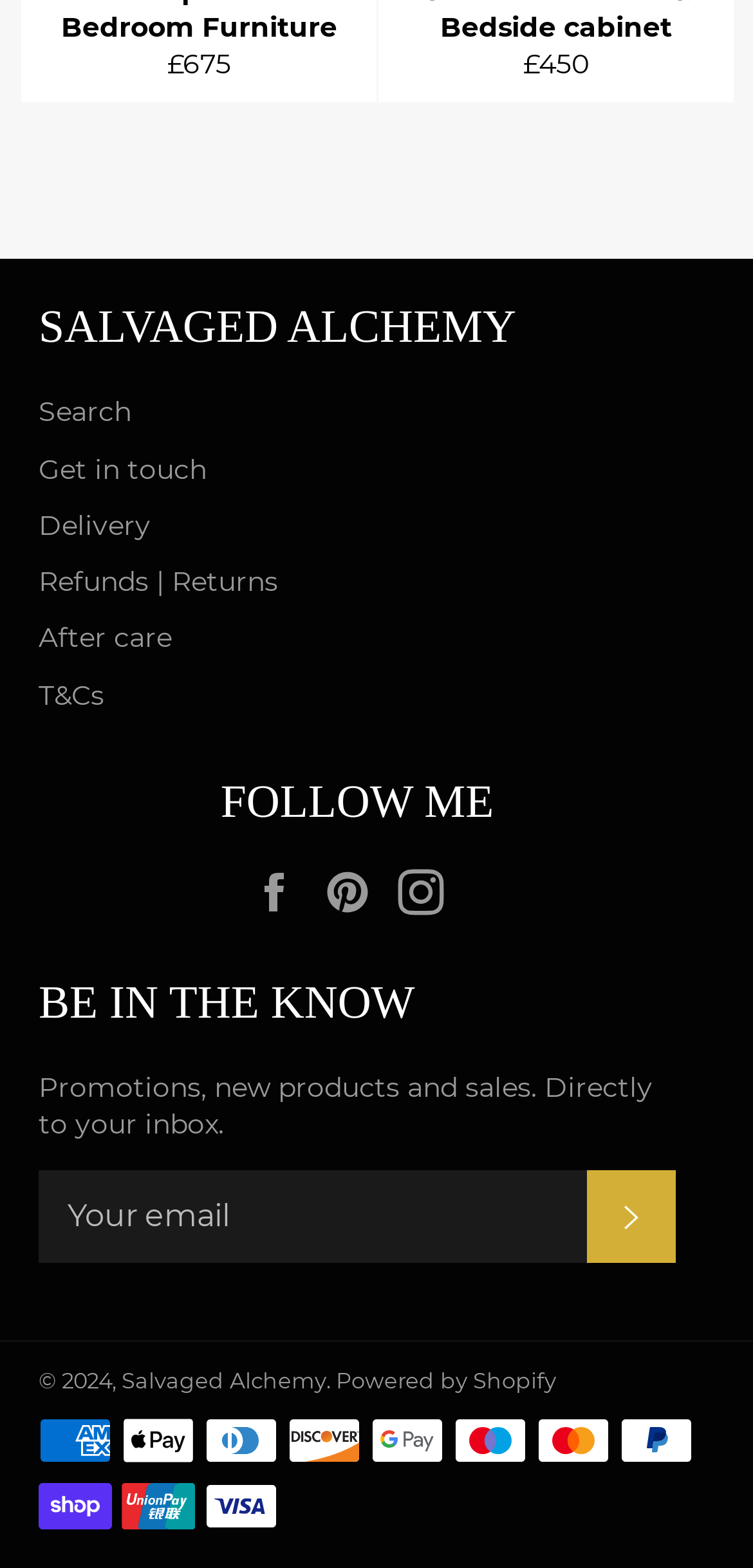What can you do with the textbox?
Please provide a comprehensive answer based on the visual information in the image.

The textbox is located below the heading 'BE IN THE KNOW' and has a placeholder text 'Promotions, new products and sales. Directly to your inbox.' This suggests that users can enter their email address in the textbox to subscribe to receive promotions, new products, and sales directly to their inbox.